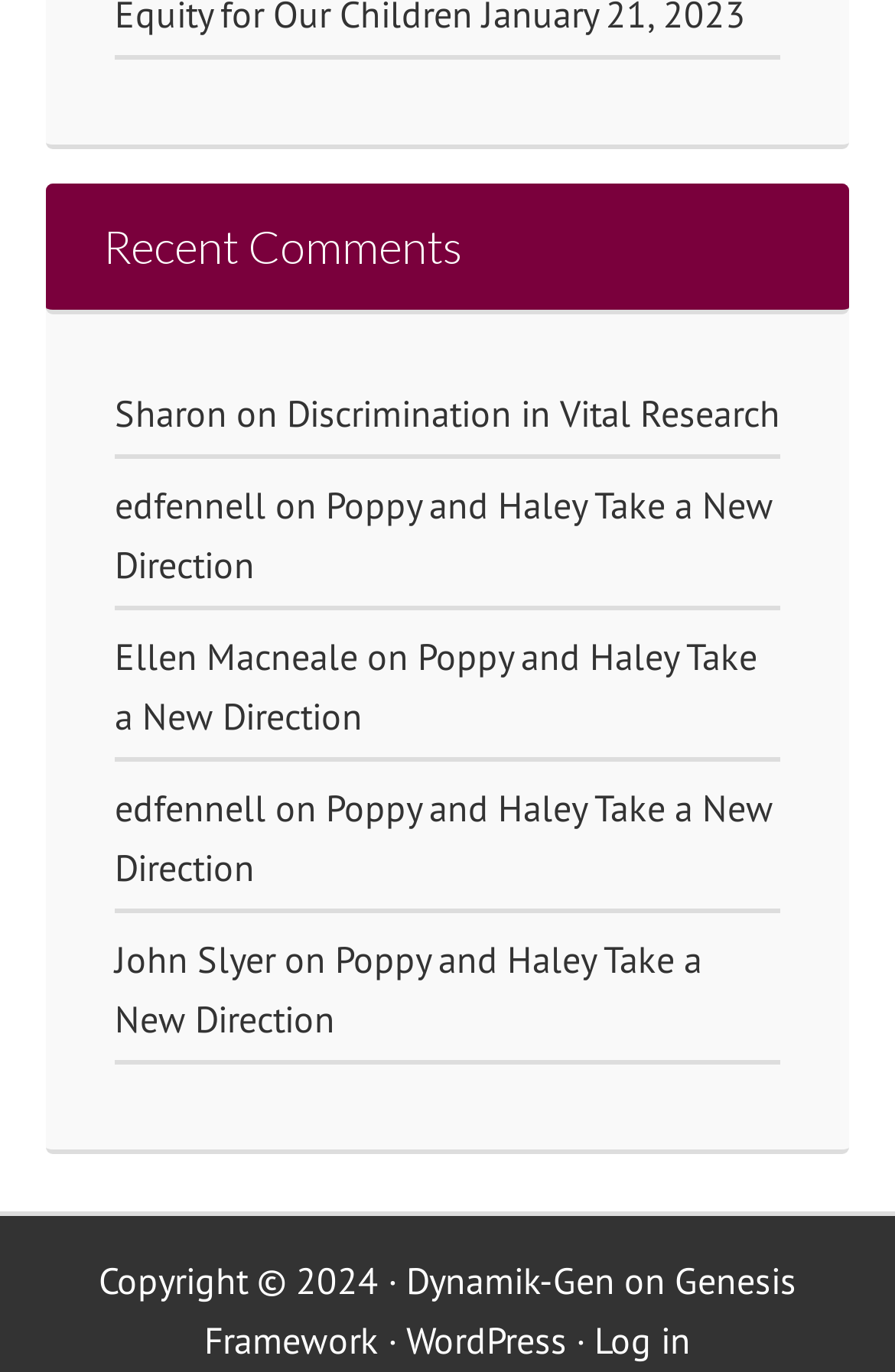How many links are in the footer section?
Using the visual information, respond with a single word or phrase.

4